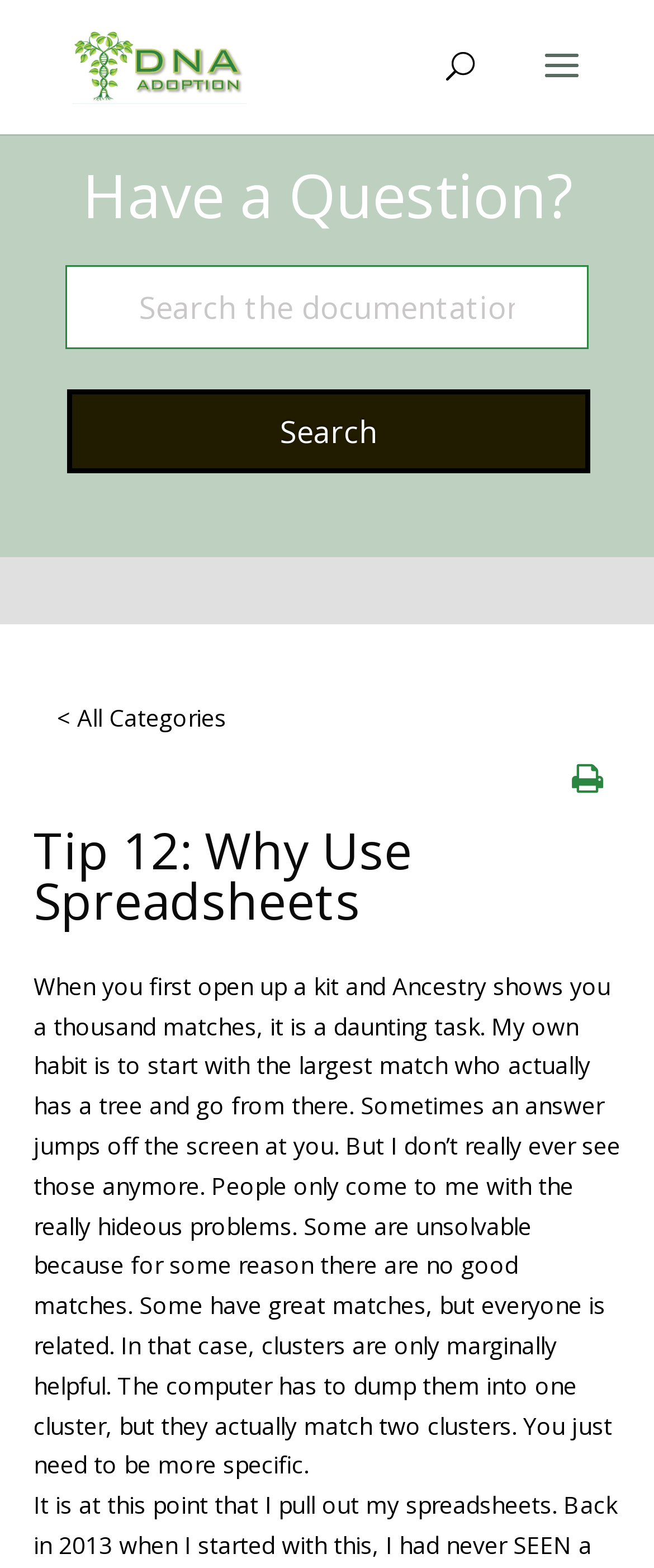Using the image as a reference, answer the following question in as much detail as possible:
What is the problem with clusters in some cases?

The text states that in some cases, clusters are only marginally helpful because the computer has to dump them into one cluster, but they actually match two clusters, requiring a more specific approach.